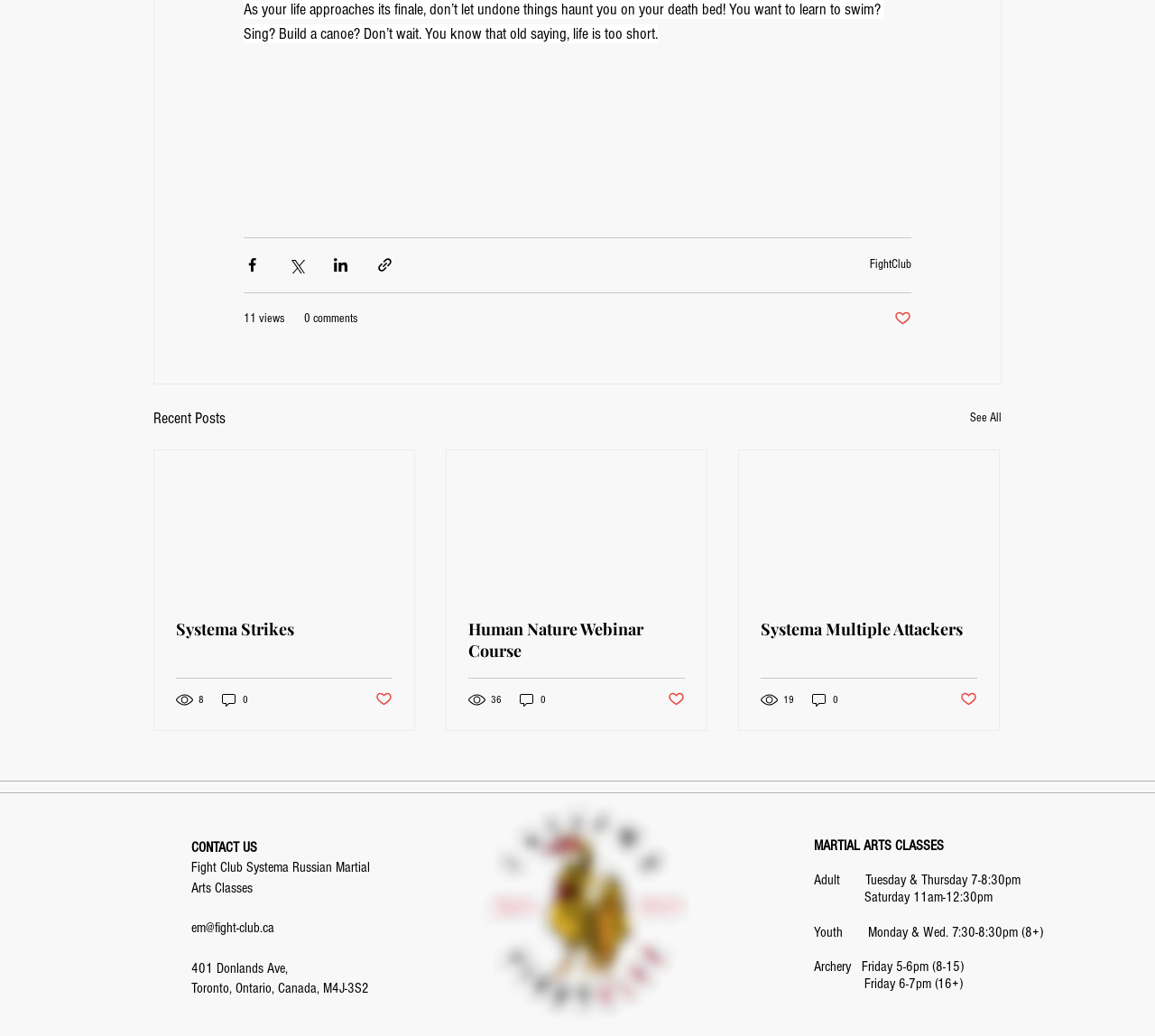What is the name of the martial arts club?
Answer the question based on the image using a single word or a brief phrase.

FightClub East York